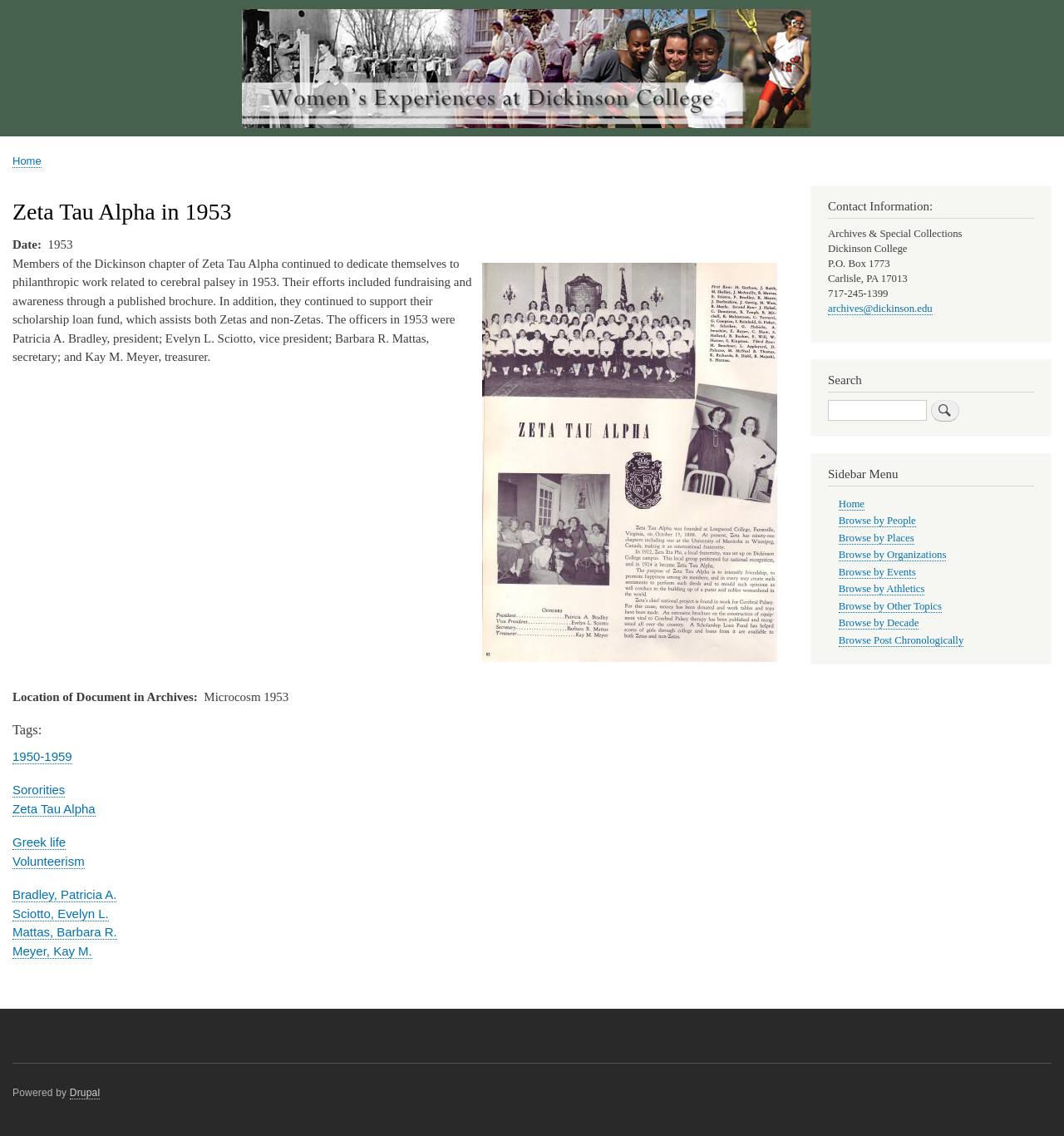Identify the bounding box coordinates of the specific part of the webpage to click to complete this instruction: "View the 'Breadcrumb' navigation".

[0.012, 0.134, 0.988, 0.154]